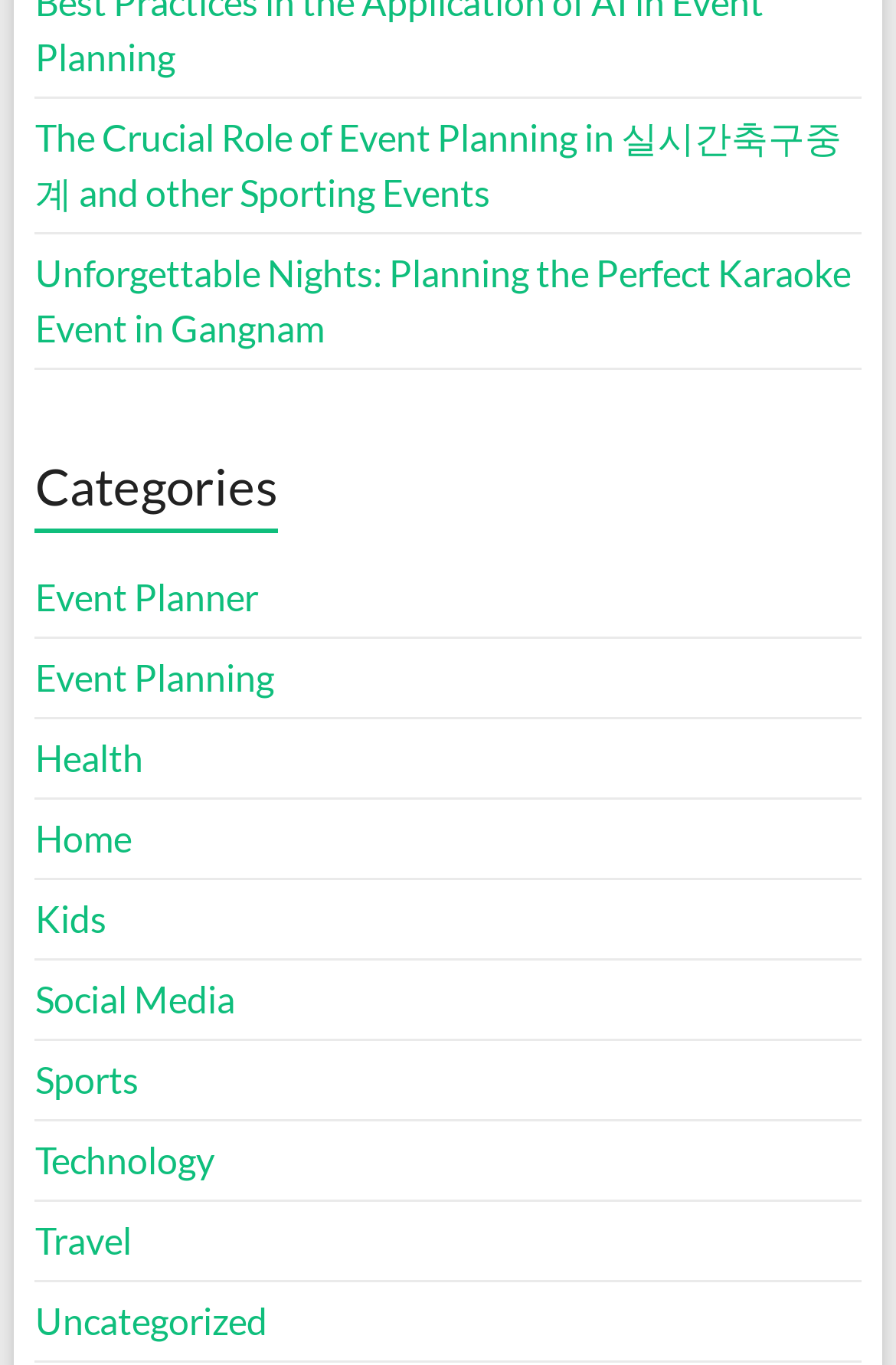How many categories are listed on the webpage?
From the image, respond using a single word or phrase.

11